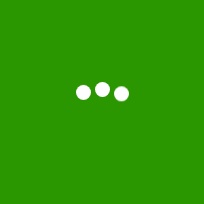Offer an in-depth caption for the image presented.

The image features a pack of "Energizer AAA Batteries (24 Count)" prominently displayed against a vibrant green background. The packaging is designed to catch the eye, emphasizing the Energizer brand, known for its reliable power solutions. This product is part of a promotional section on the website, signaling a potential sale or special offer. The product is suitable for powering a variety of devices, ensuring users have dependable energy available for their everyday needs. Ideal for consumers looking for durable batteries, this pack provides convenience and quality, making it a popular choice for household and office use.